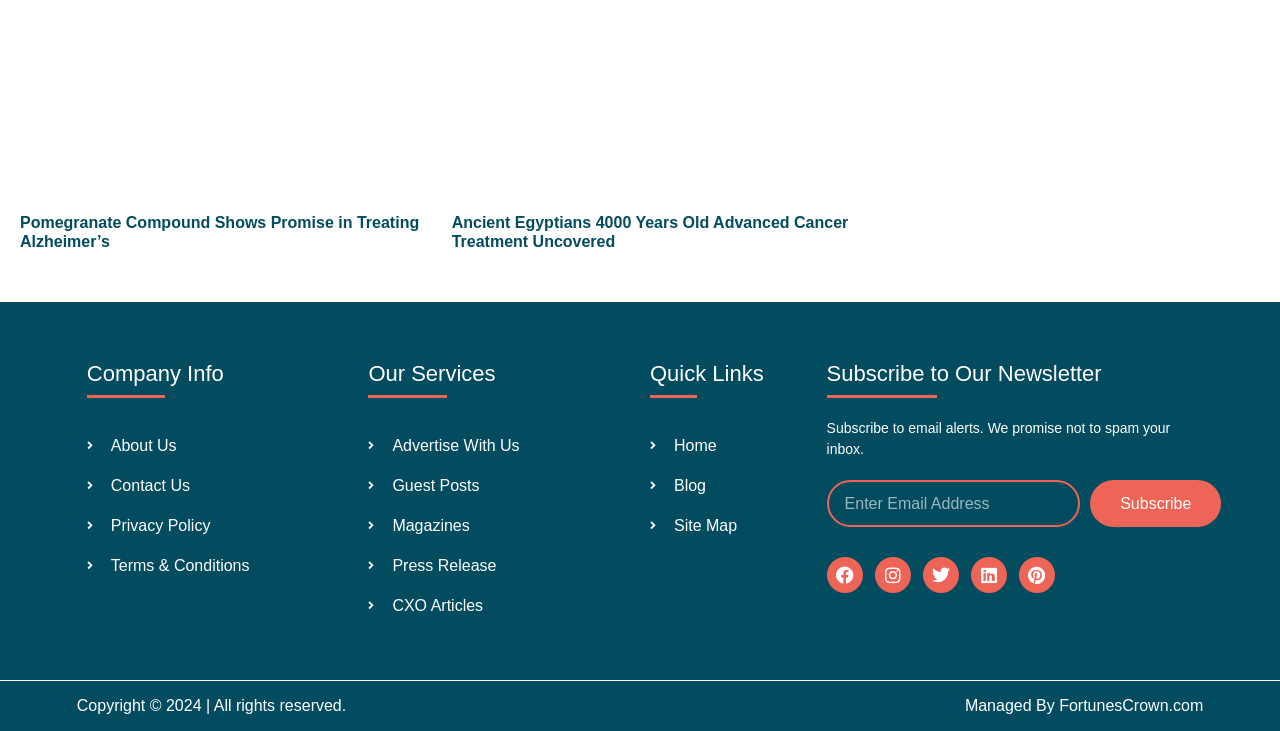Refer to the image and answer the question with as much detail as possible: What is the company name mentioned in the footer?

I found the company name 'FortunesCrown.com' mentioned in the footer of the webpage, which suggests that it is the company that manages the website.